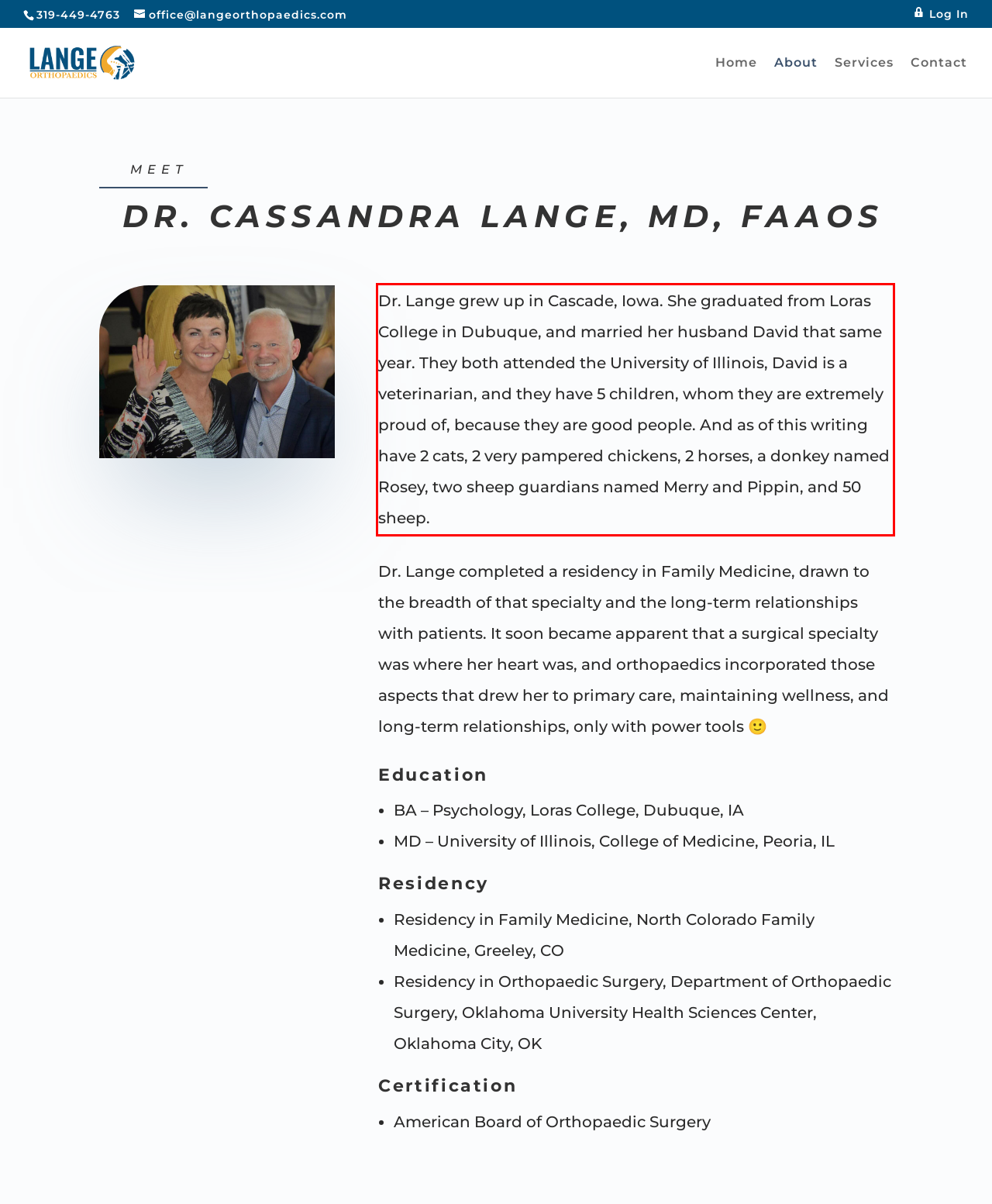Identify the red bounding box in the webpage screenshot and perform OCR to generate the text content enclosed.

Dr. Lange grew up in Cascade, Iowa. She graduated from Loras College in Dubuque, and married her husband David that same year. They both attended the University of Illinois, David is a veterinarian, and they have 5 children, whom they are extremely proud of, because they are good people. And as of this writing have 2 cats, 2 very pampered chickens, 2 horses, a donkey named Rosey, two sheep guardians named Merry and Pippin, and 50 sheep.